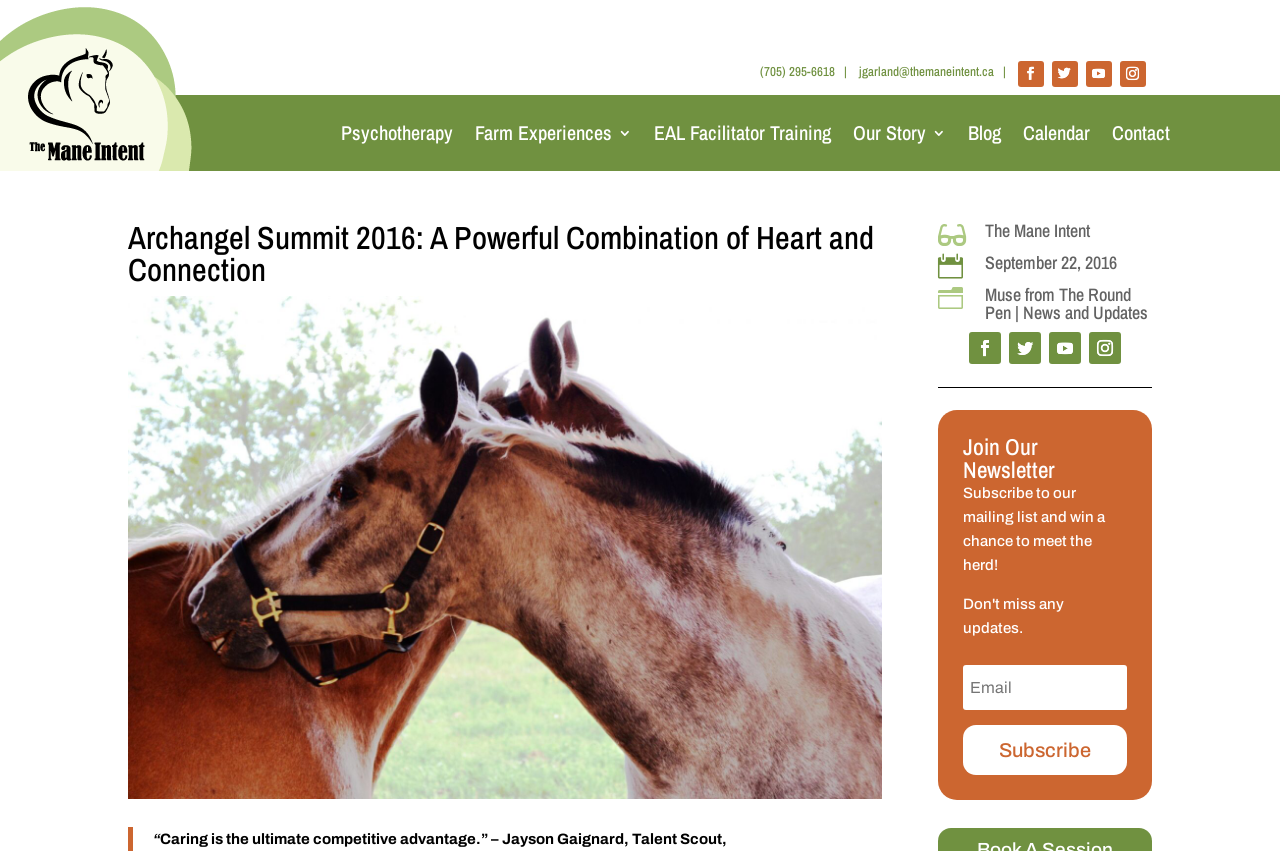Find the bounding box coordinates of the clickable area required to complete the following action: "Call the phone number".

[0.593, 0.074, 0.652, 0.094]